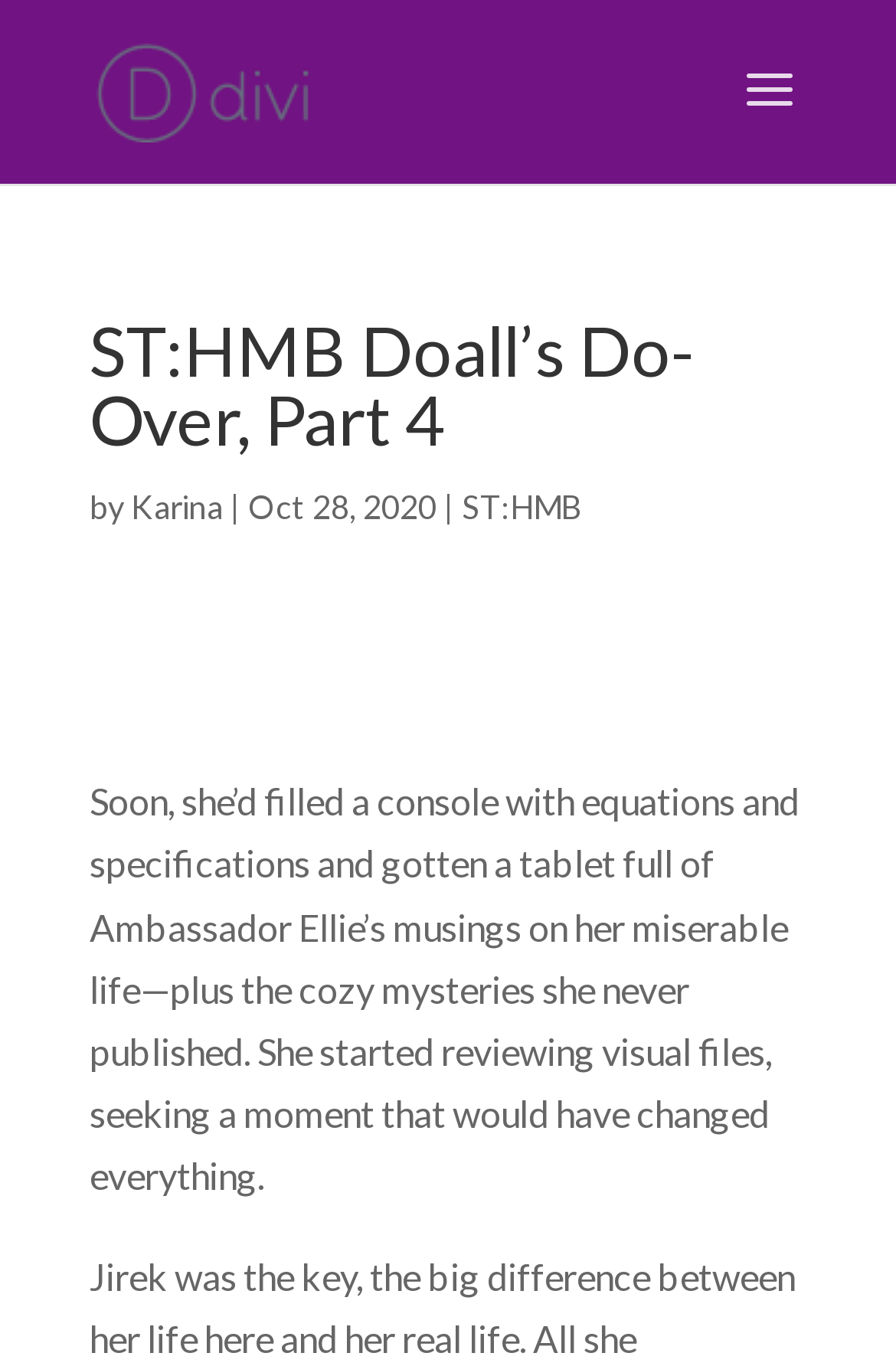Illustrate the webpage's structure and main components comprehensively.

The webpage appears to be a blog post or article page. At the top, there is a logo or icon for "Worlds of Fabianspace" accompanied by a link with the same text, positioned near the top-left corner of the page. 

Below the logo, a search bar is located, spanning almost half of the page's width and situated at the very top. 

The main content of the page is headed by a title, "ST:HMB Doall’s Do-Over, Part 4", which is centered near the top of the page. 

Underneath the title, the author's information is displayed, including the text "by" followed by a link to the author's name, "Karina", and then a separator "|". The publication date, "Oct 28, 2020", is also shown. On the right side of the author's information, there is a link to "ST:HMB". 

The main article content begins below the author's information, taking up most of the page's space. The text describes a scenario where someone is reviewing files and seeking a moment that would have changed everything.